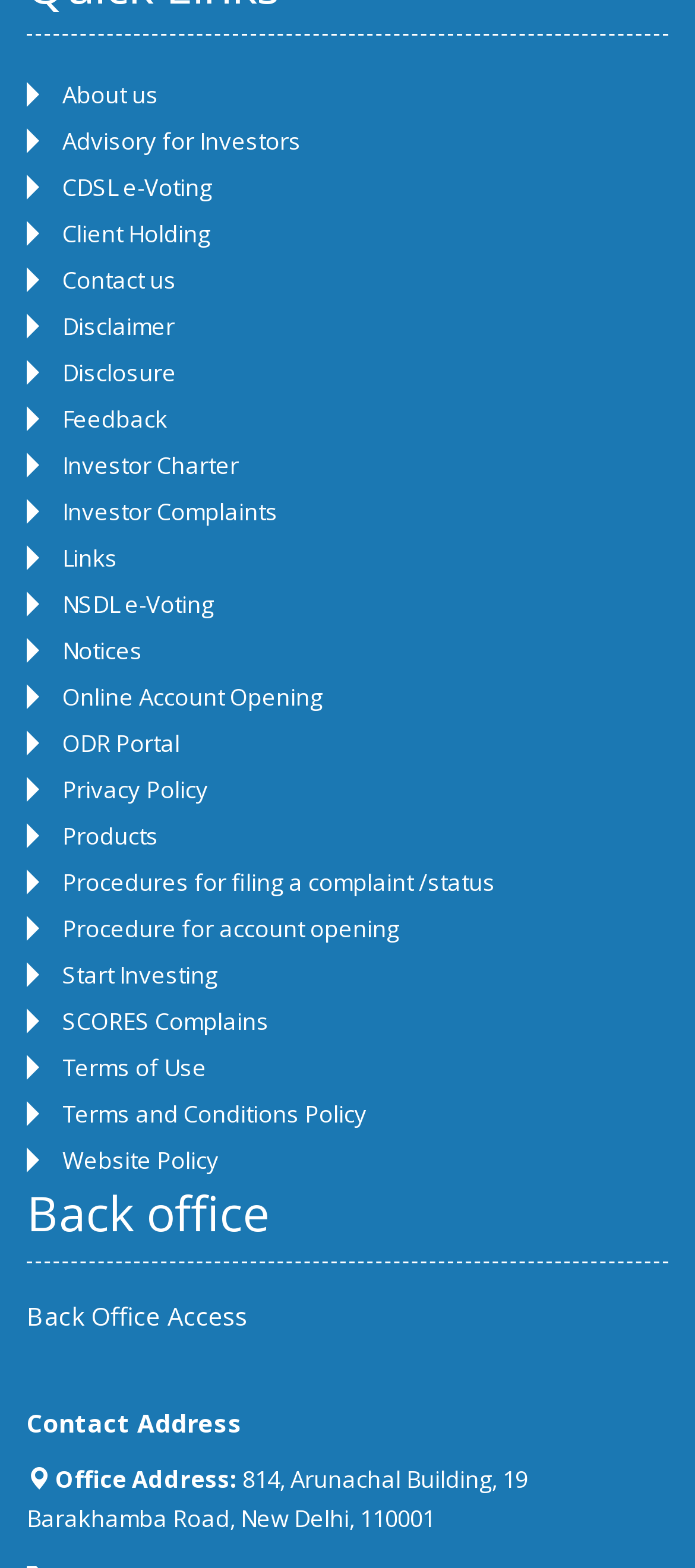Respond with a single word or short phrase to the following question: 
What is the purpose of the 'Back Office Access' link?

To access back office